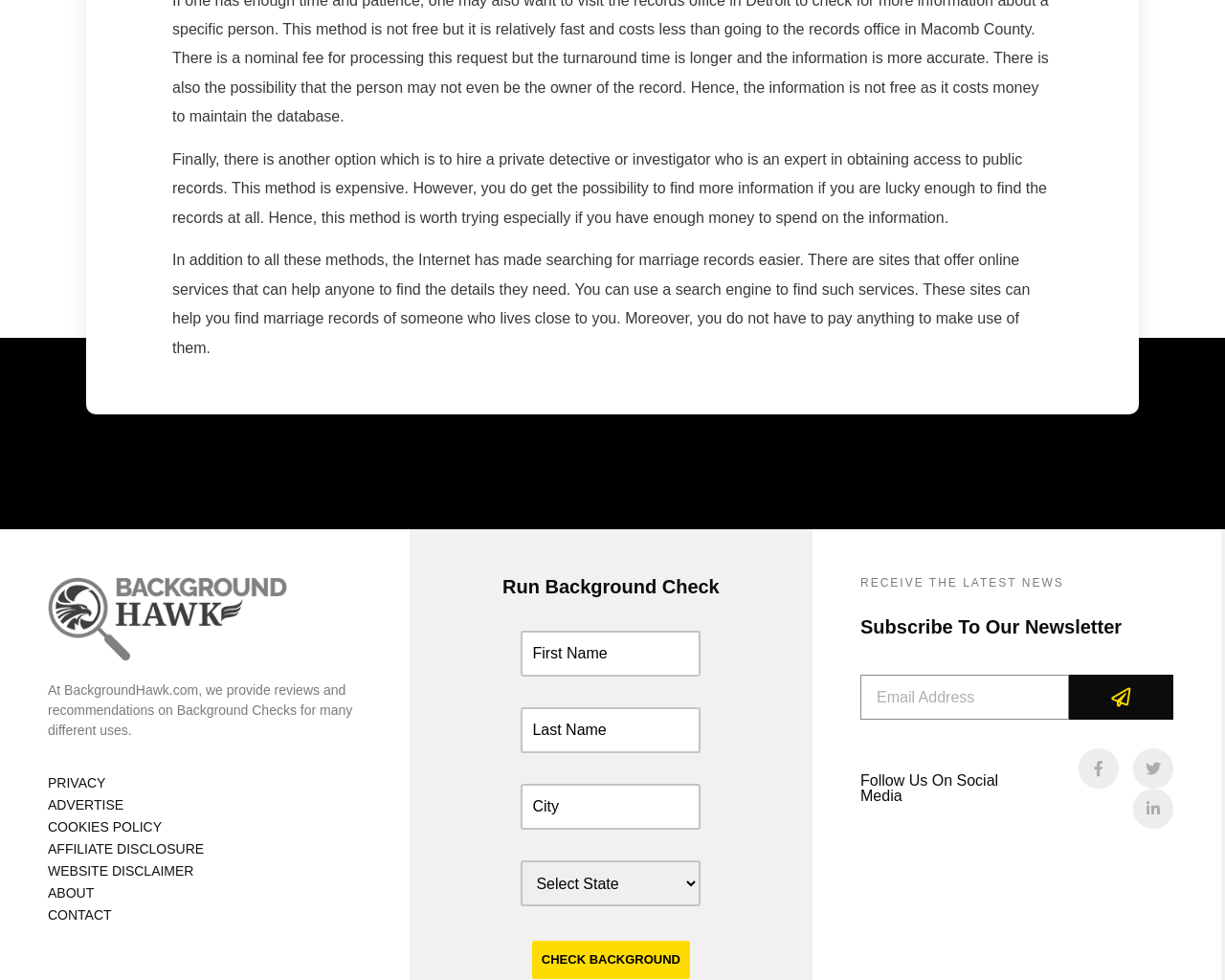Locate the bounding box coordinates of the clickable region to complete the following instruction: "Learn about 'AventX Attachment Printer'."

None